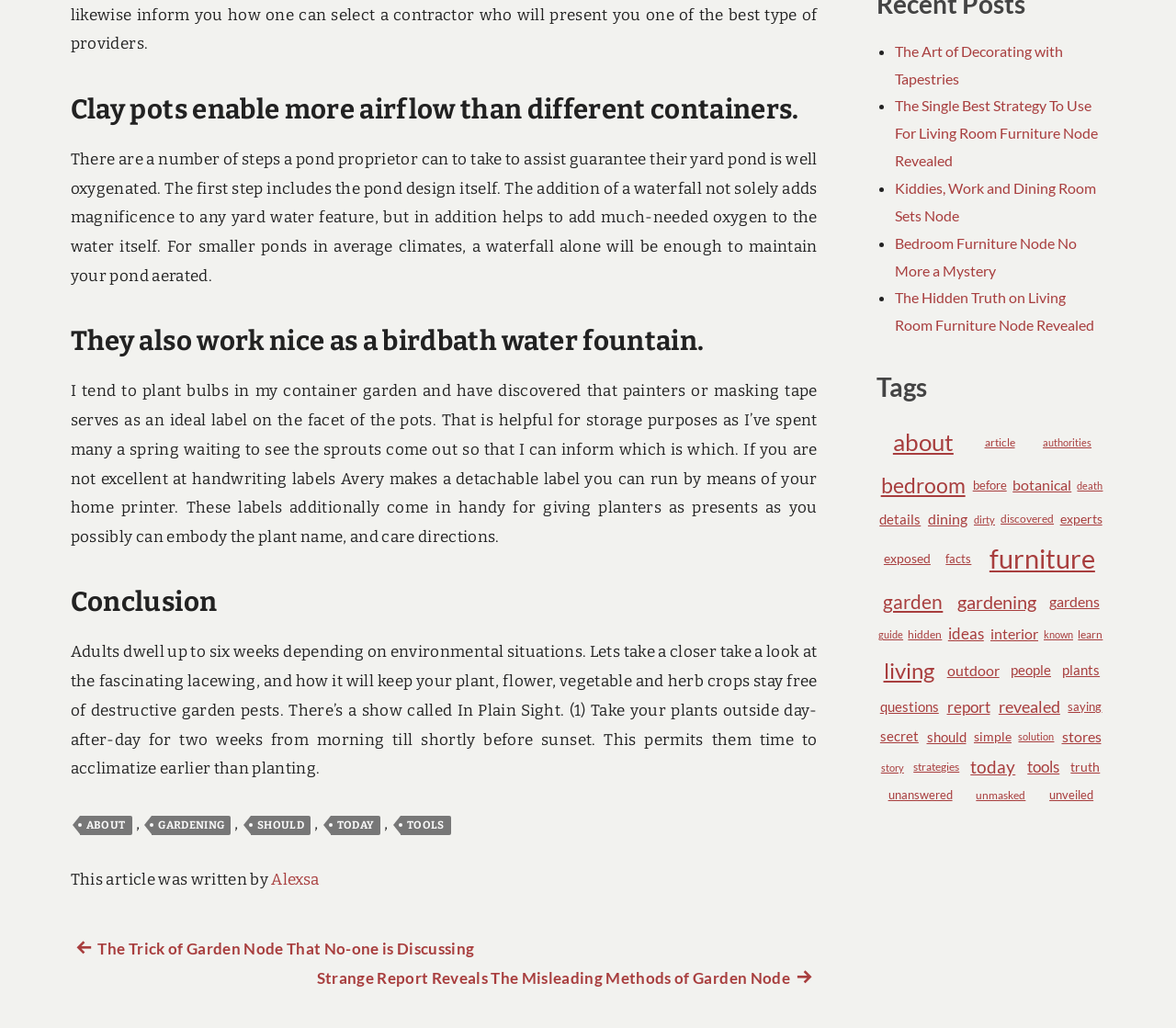Determine the bounding box coordinates of the element that should be clicked to execute the following command: "Go to the previous post: The Trick of Garden Node That No-one is Discussing".

[0.06, 0.889, 0.404, 0.959]